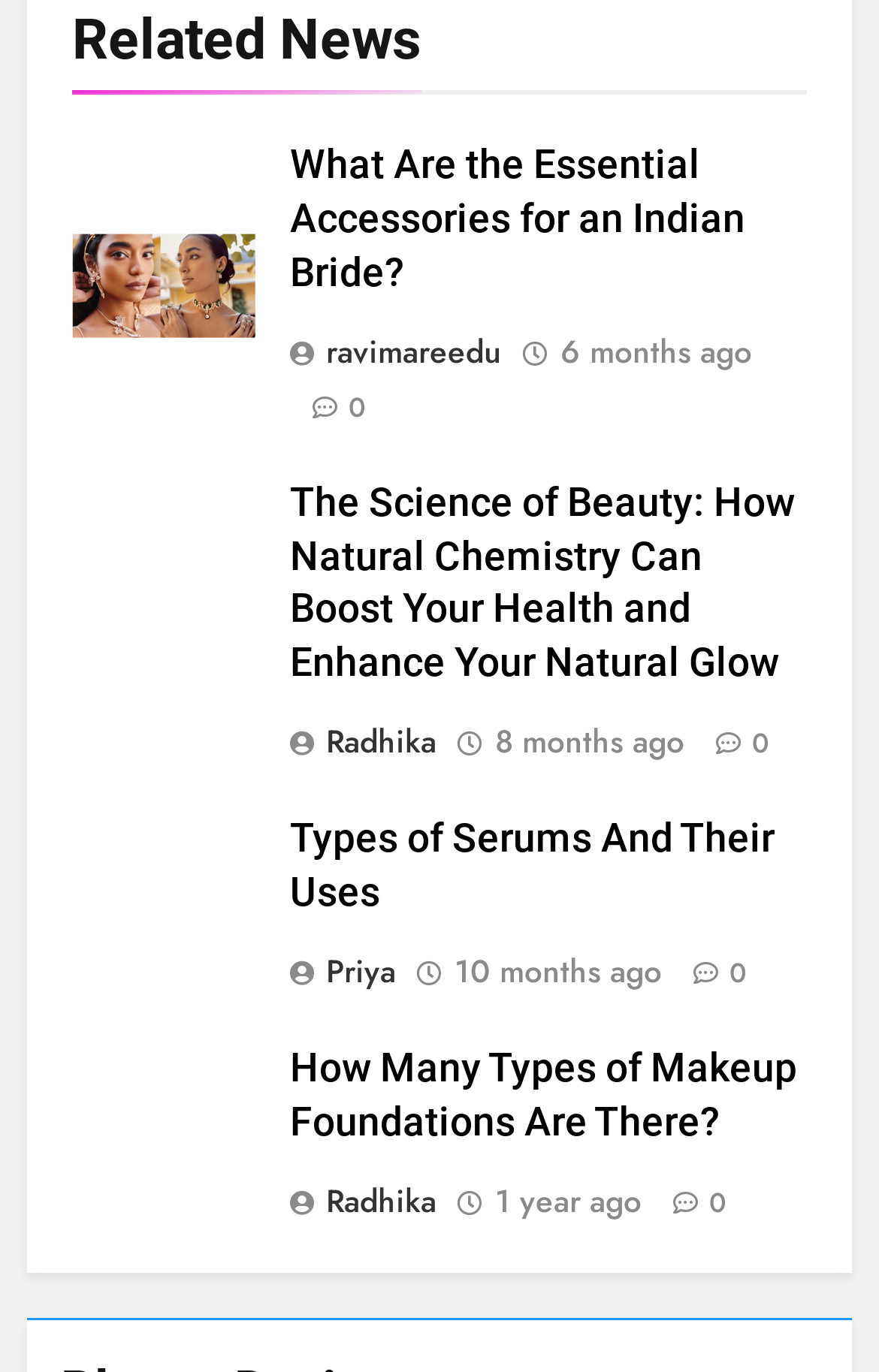What is the shape of the icon next to the author name 'Radhika' in the second article?
Based on the image, give a concise answer in the form of a single word or short phrase.

Heart